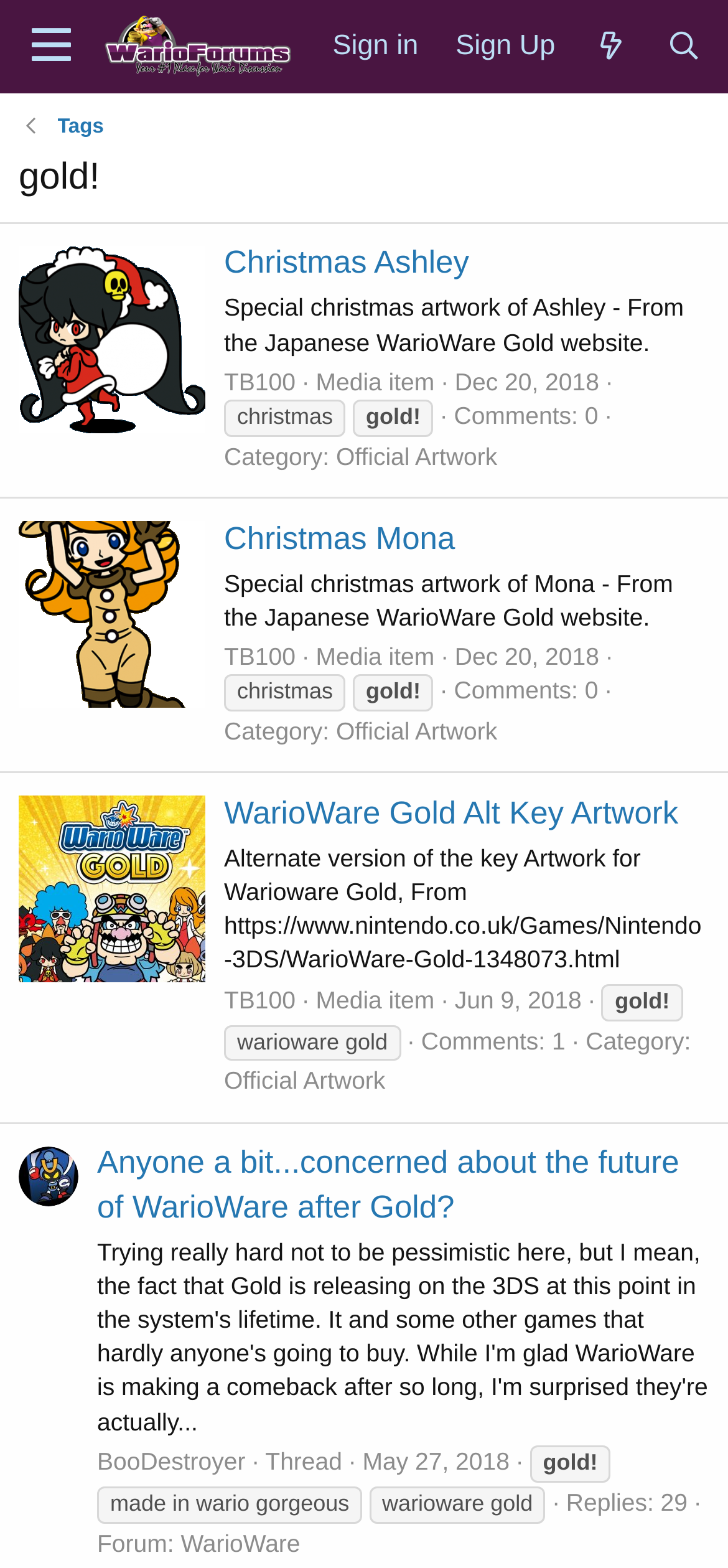Please provide a detailed answer to the question below based on the screenshot: 
Who is the author of the thread 'Anyone a bit...concerned about the future of WarioWare after Gold?'?

The author of the thread 'Anyone a bit...concerned about the future of WarioWare after Gold?' can be found above the thread title, where it is written as 'BooDestroyer'.